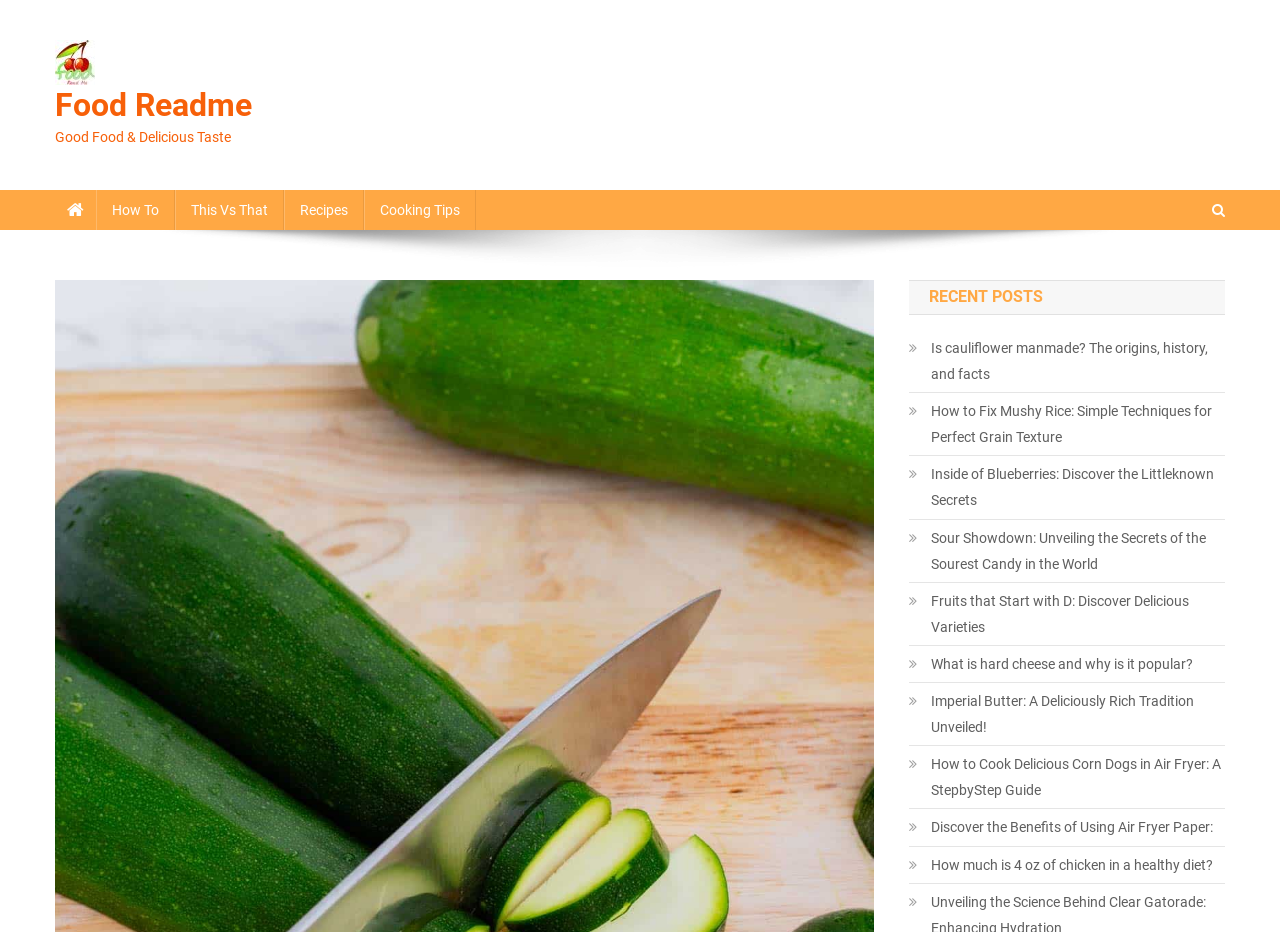Determine the coordinates of the bounding box for the clickable area needed to execute this instruction: "Click on the 'Food Readme' link".

[0.043, 0.057, 0.074, 0.074]